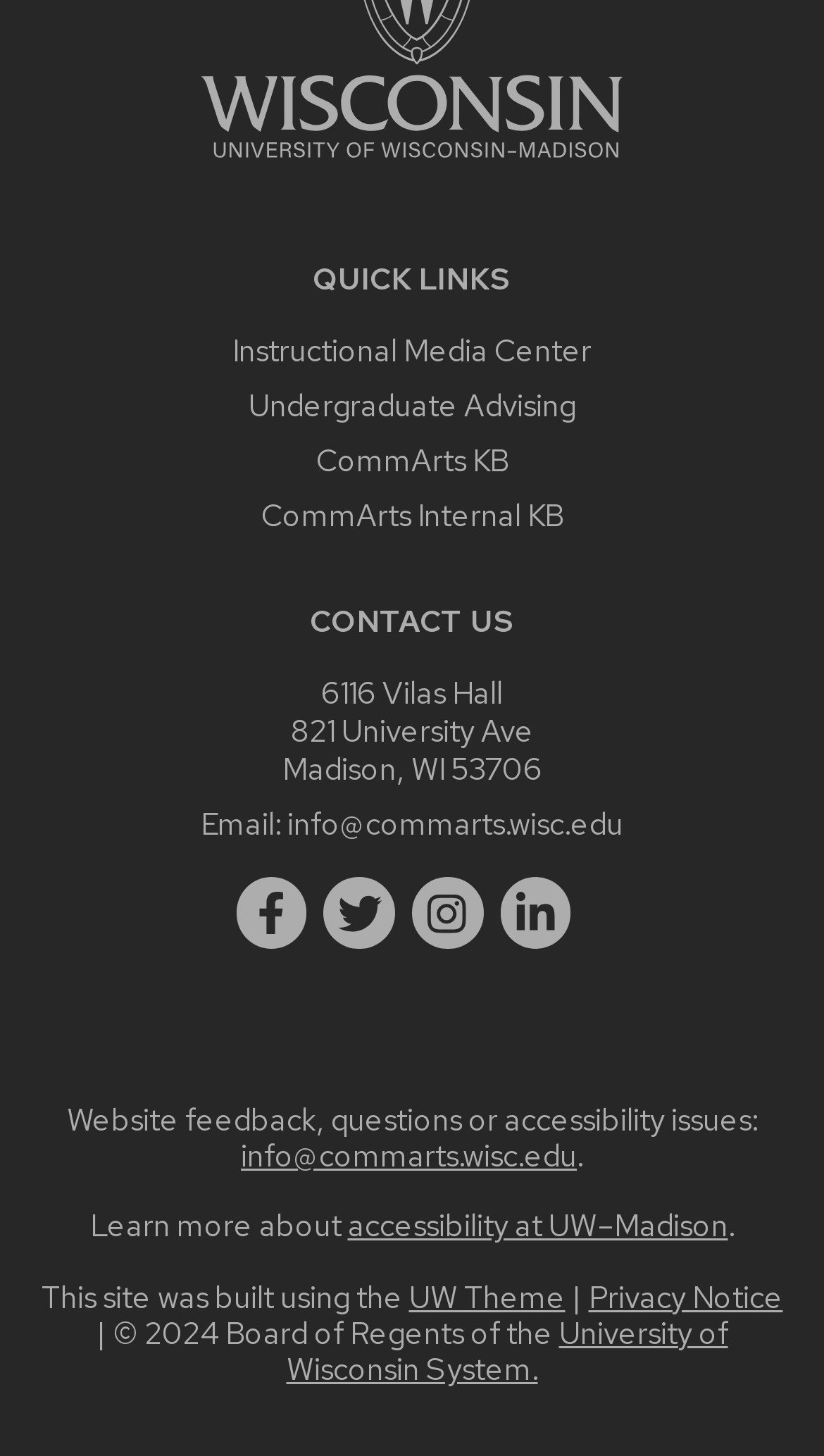Pinpoint the bounding box coordinates of the clickable element to carry out the following instruction: "Discover the Power of Gift Annuities."

None